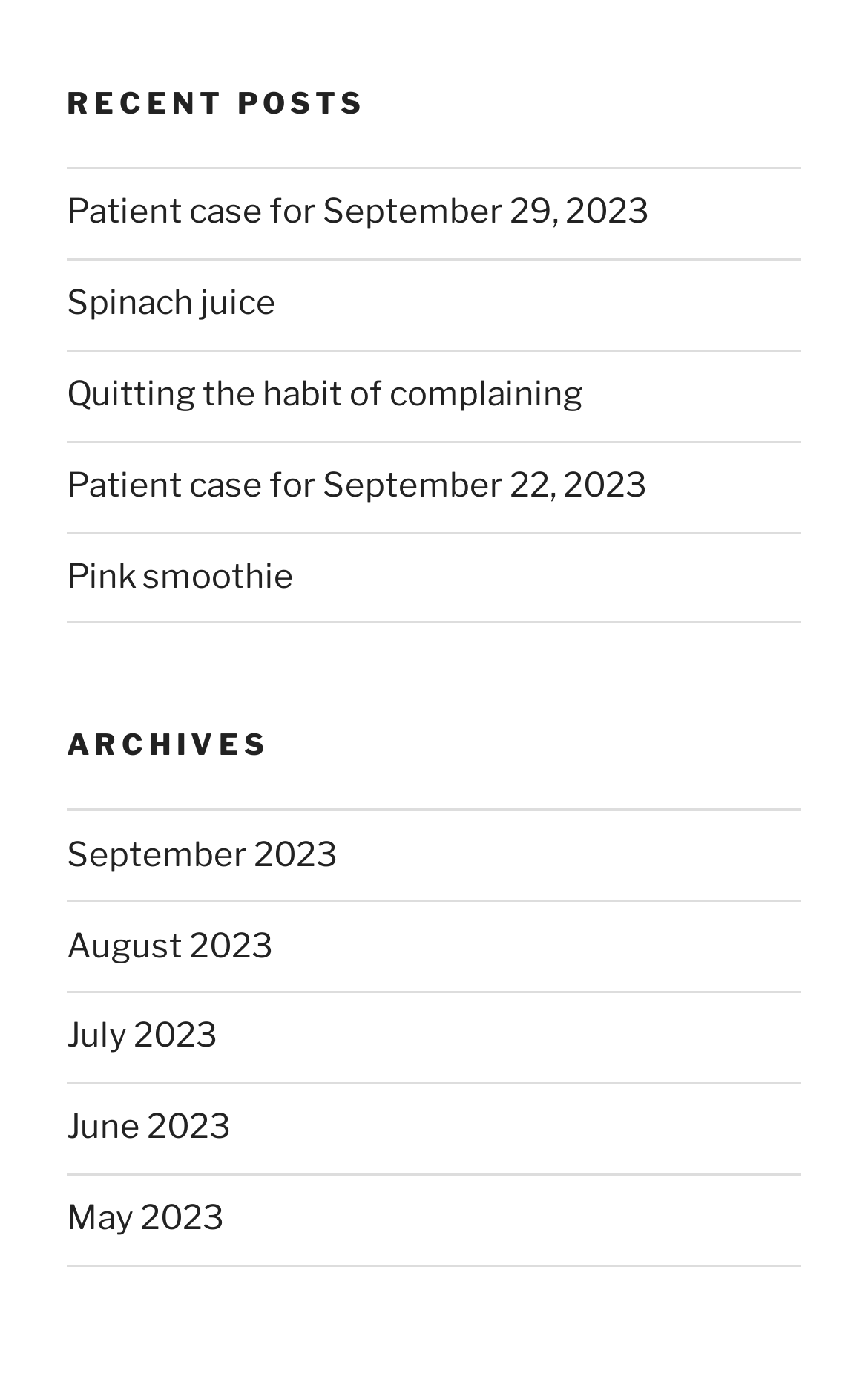Specify the bounding box coordinates of the area to click in order to execute this command: 'Read article about quitting the habit of complaining'. The coordinates should consist of four float numbers ranging from 0 to 1, and should be formatted as [left, top, right, bottom].

[0.077, 0.27, 0.672, 0.299]